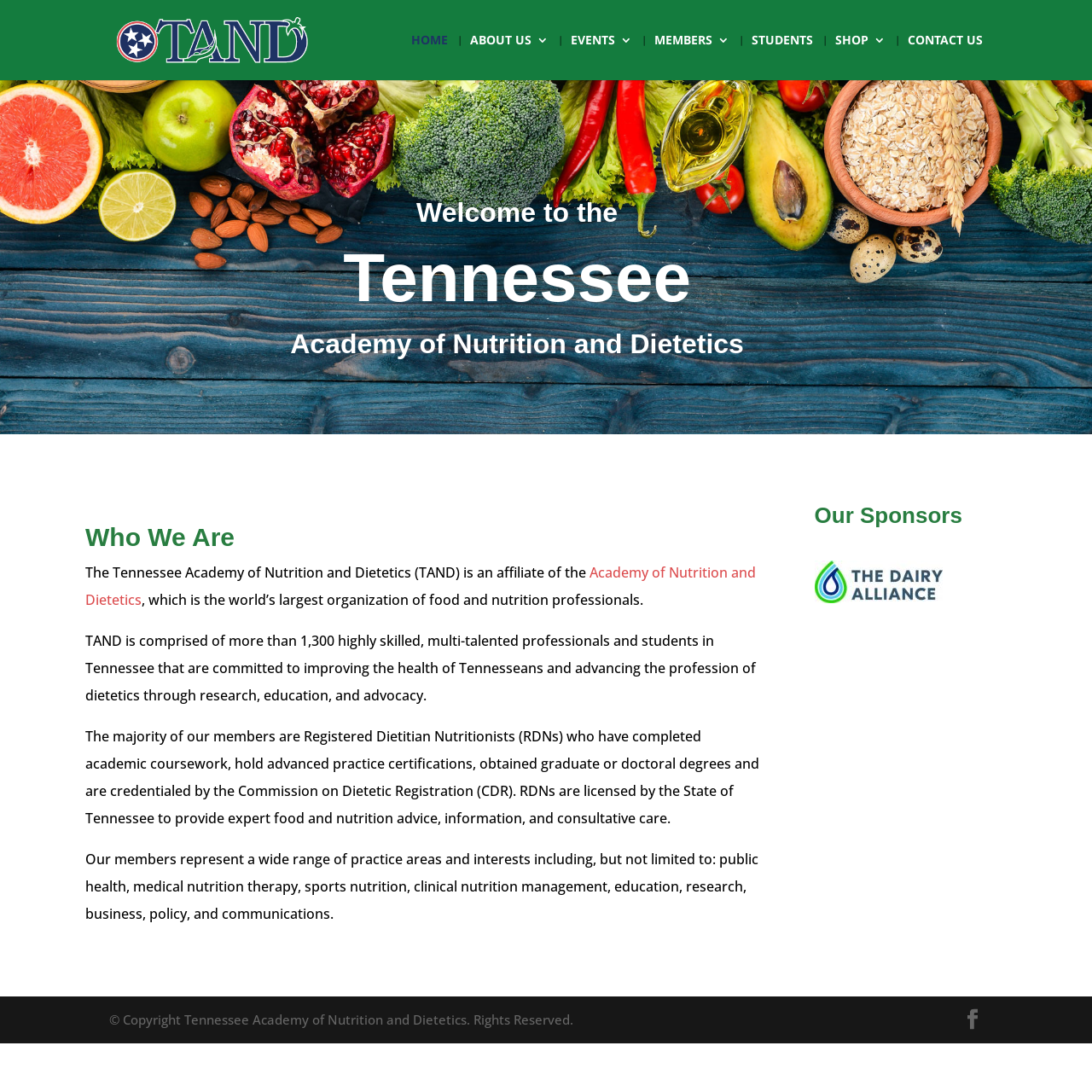Kindly determine the bounding box coordinates of the area that needs to be clicked to fulfill this instruction: "View the SHOP page".

[0.765, 0.031, 0.811, 0.073]